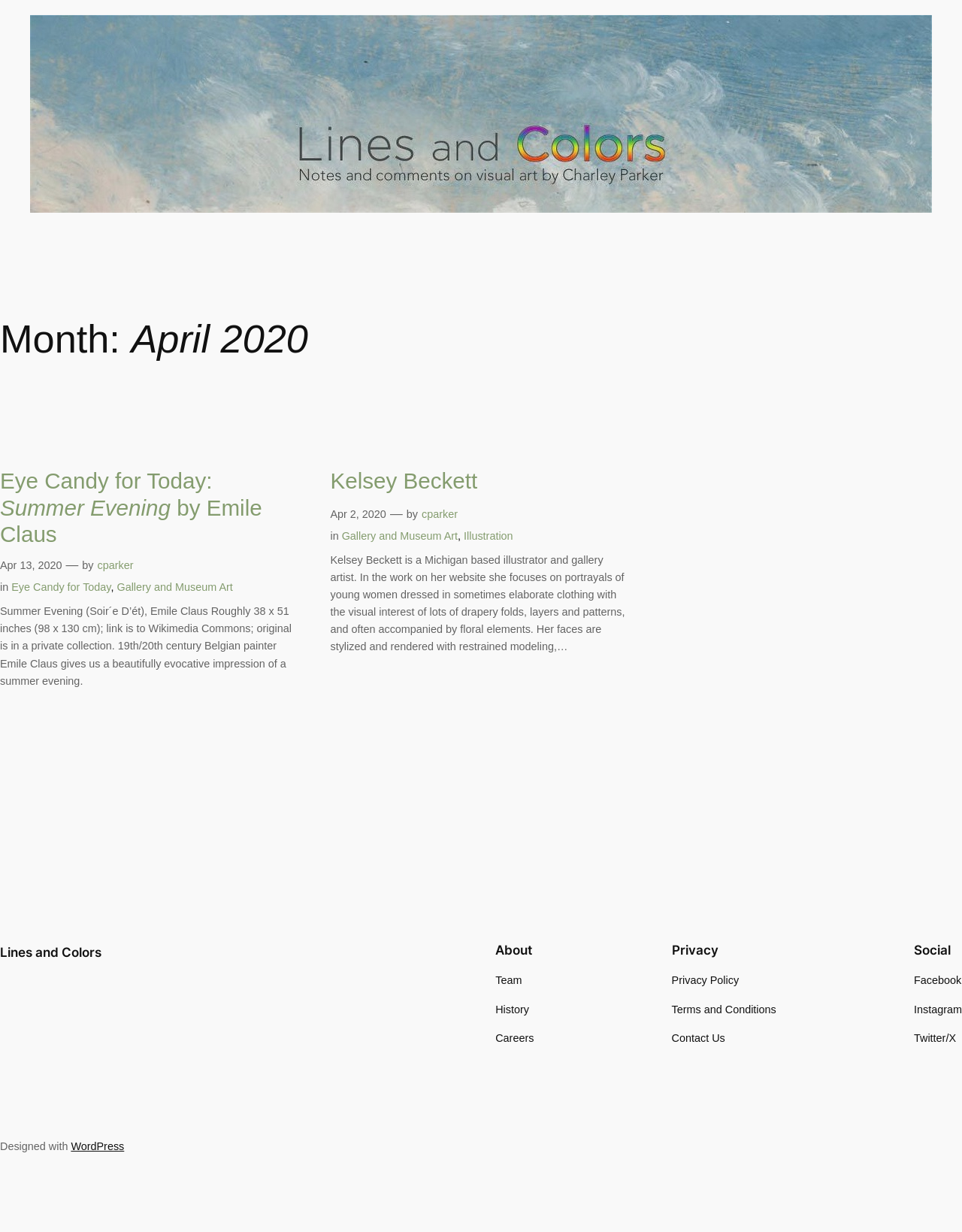Please provide a one-word or short phrase answer to the question:
What is the name of the painter of 'Summer Evening'?

Emile Claus